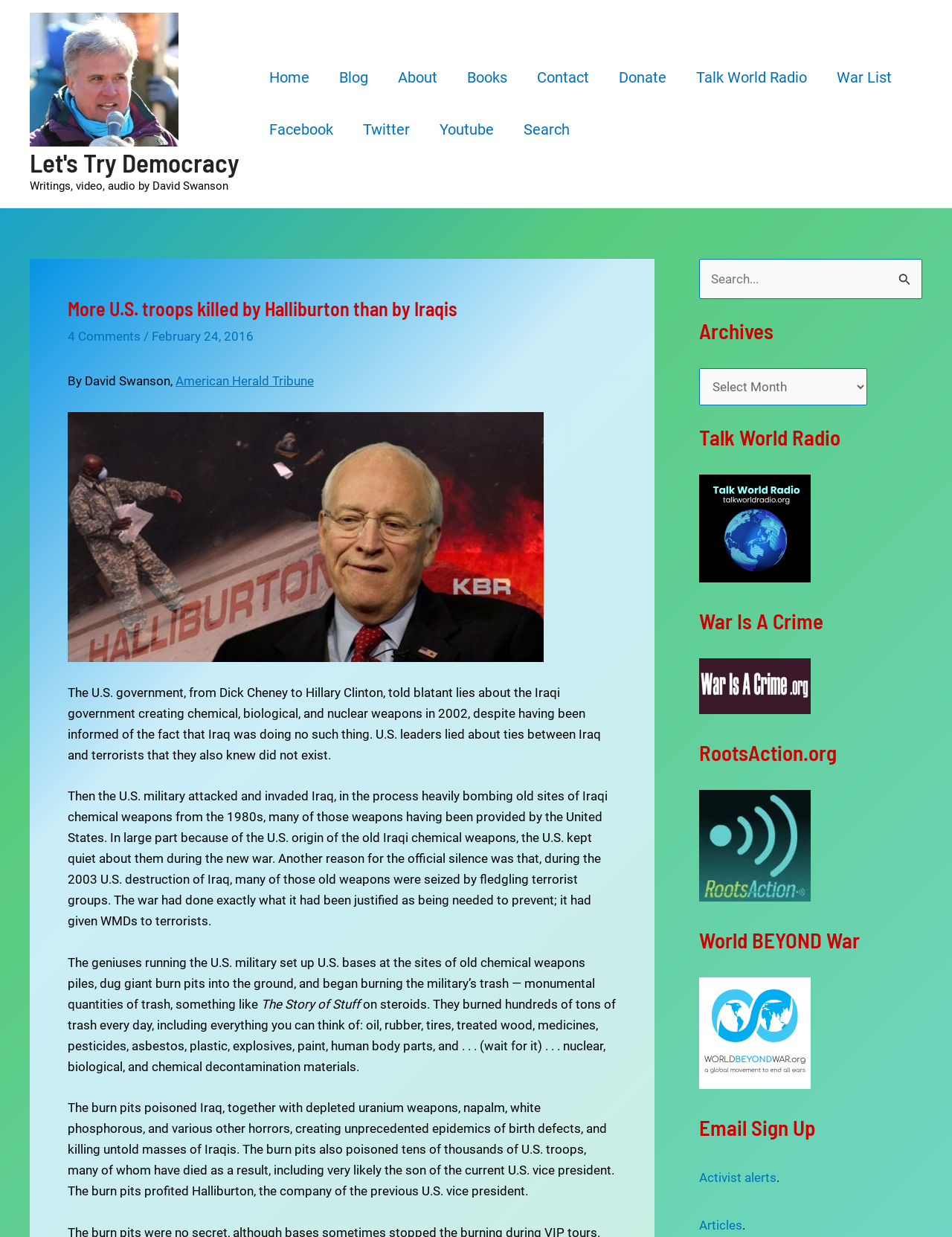Given the description of a UI element: "parent_node: Name * name="author"", identify the bounding box coordinates of the matching element in the webpage screenshot.

None